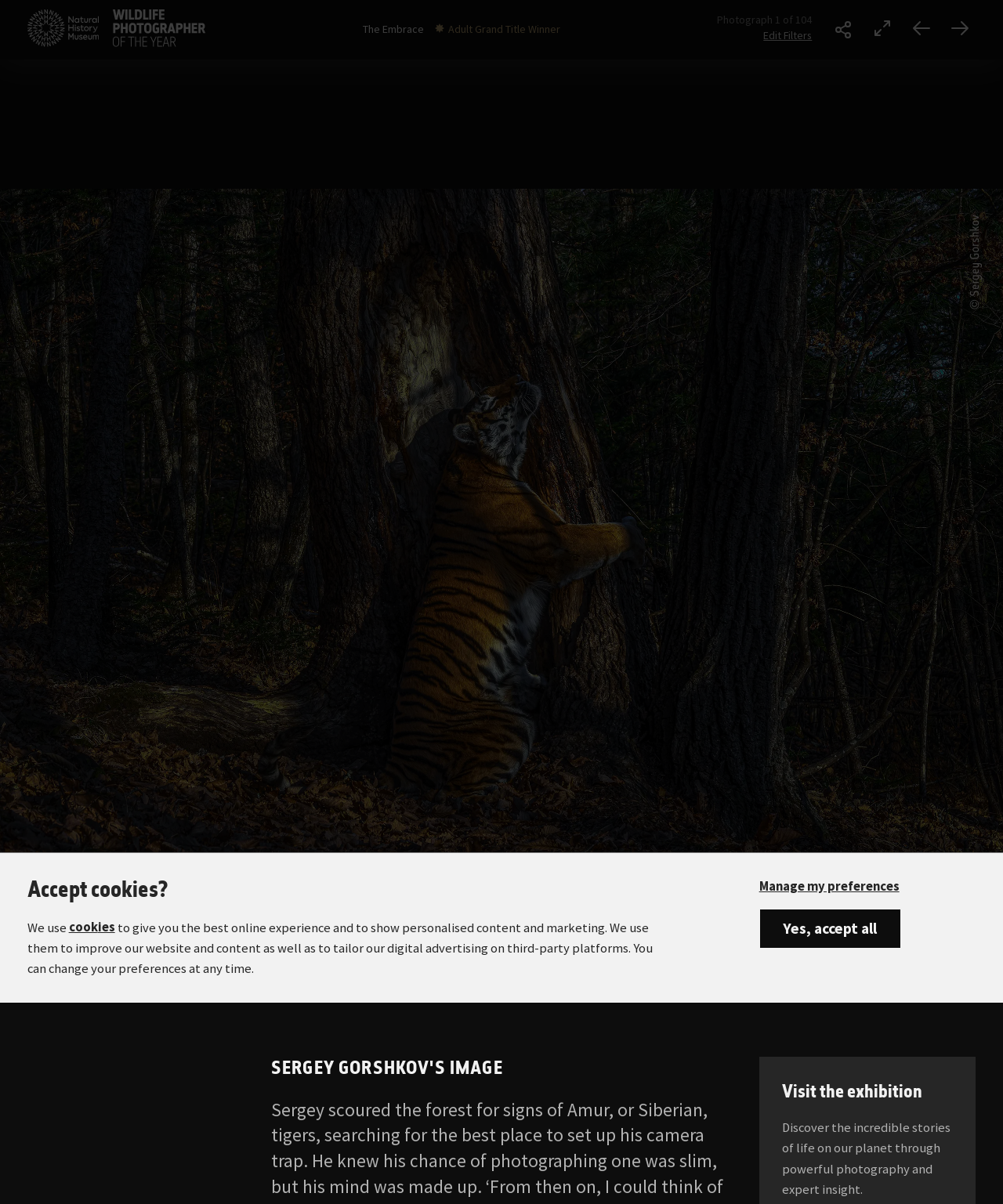Please examine the image and provide a detailed answer to the question: What is the award won by the photograph?

I found this answer by looking at the StaticText element 'Adult Grand Title Winner' which is likely the award won by the photograph.